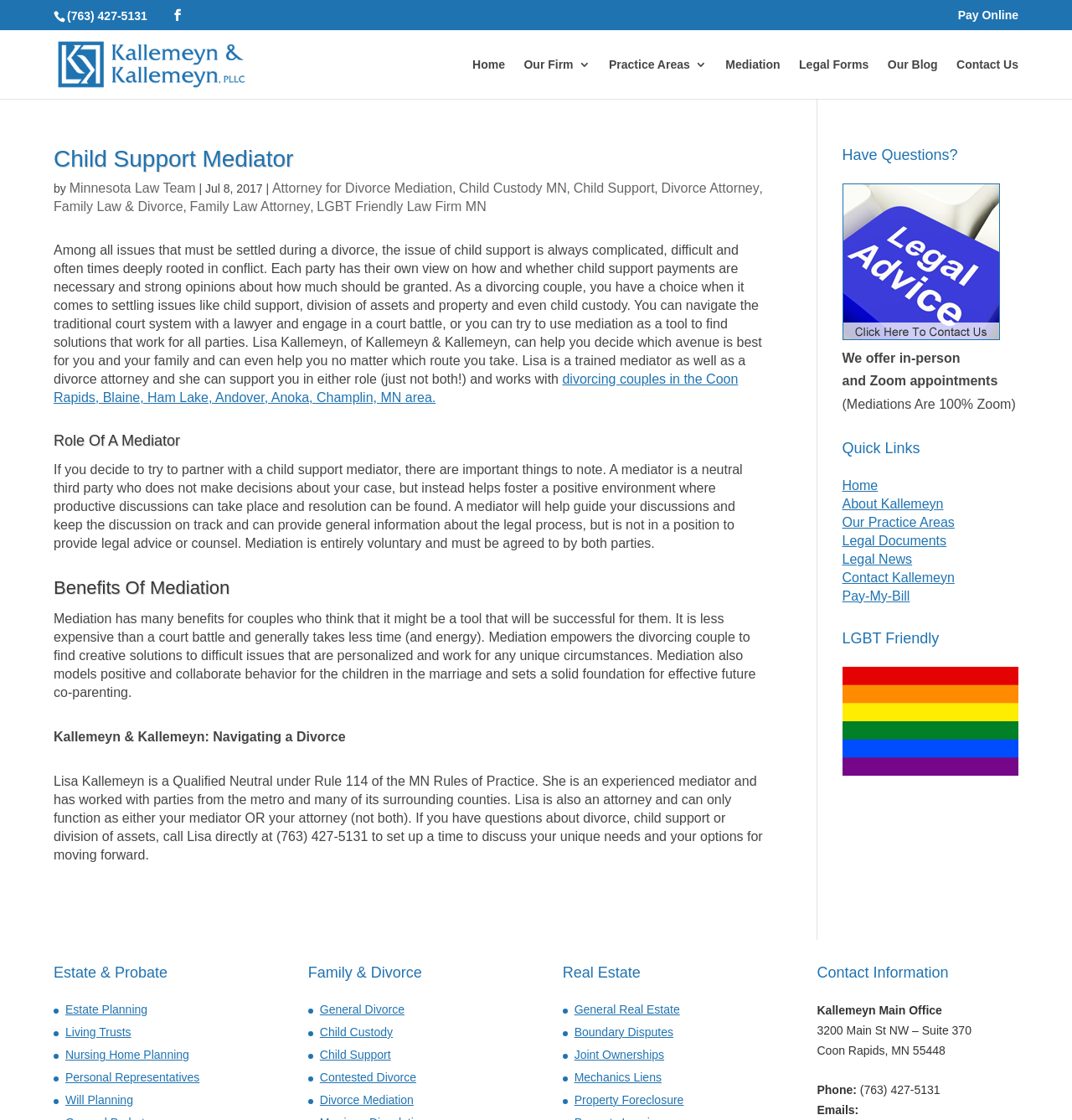Predict the bounding box coordinates of the area that should be clicked to accomplish the following instruction: "Learn about child support mediation". The bounding box coordinates should consist of four float numbers between 0 and 1, i.e., [left, top, right, bottom].

[0.05, 0.132, 0.713, 0.16]